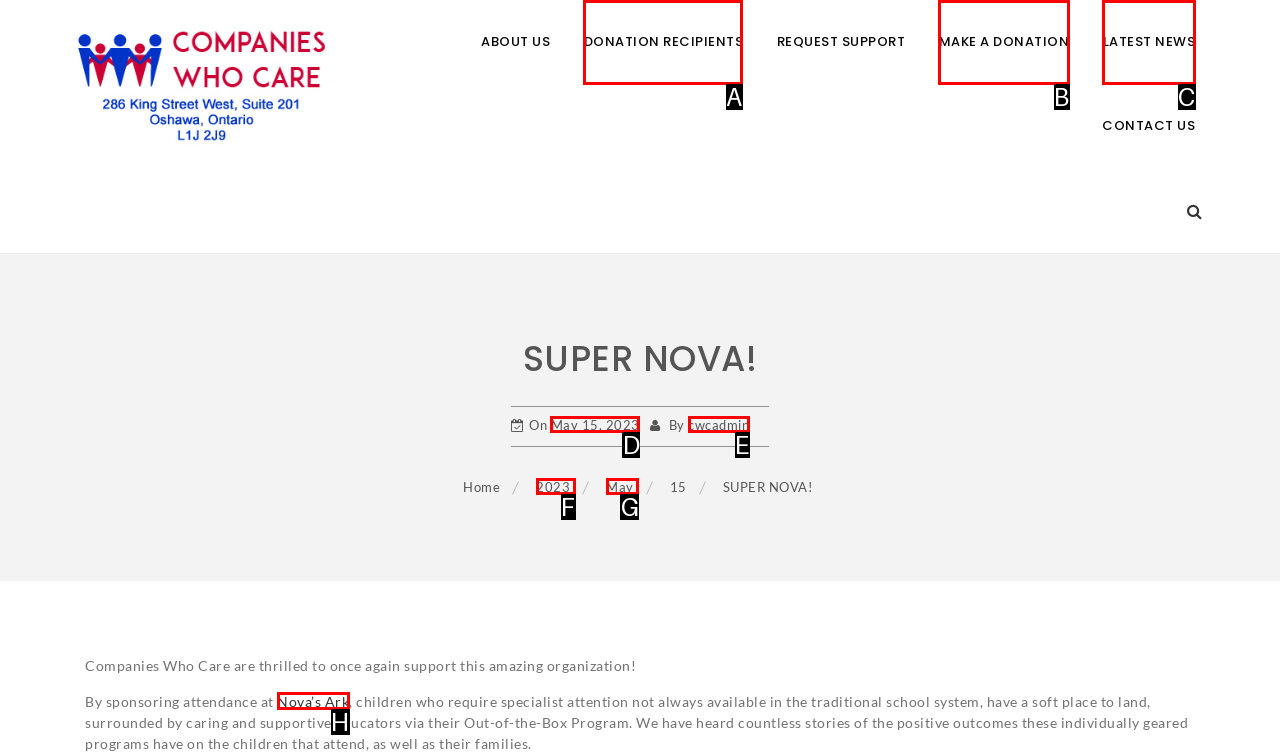Figure out which option to click to perform the following task: Visit DONATION RECIPIENTS
Provide the letter of the correct option in your response.

A